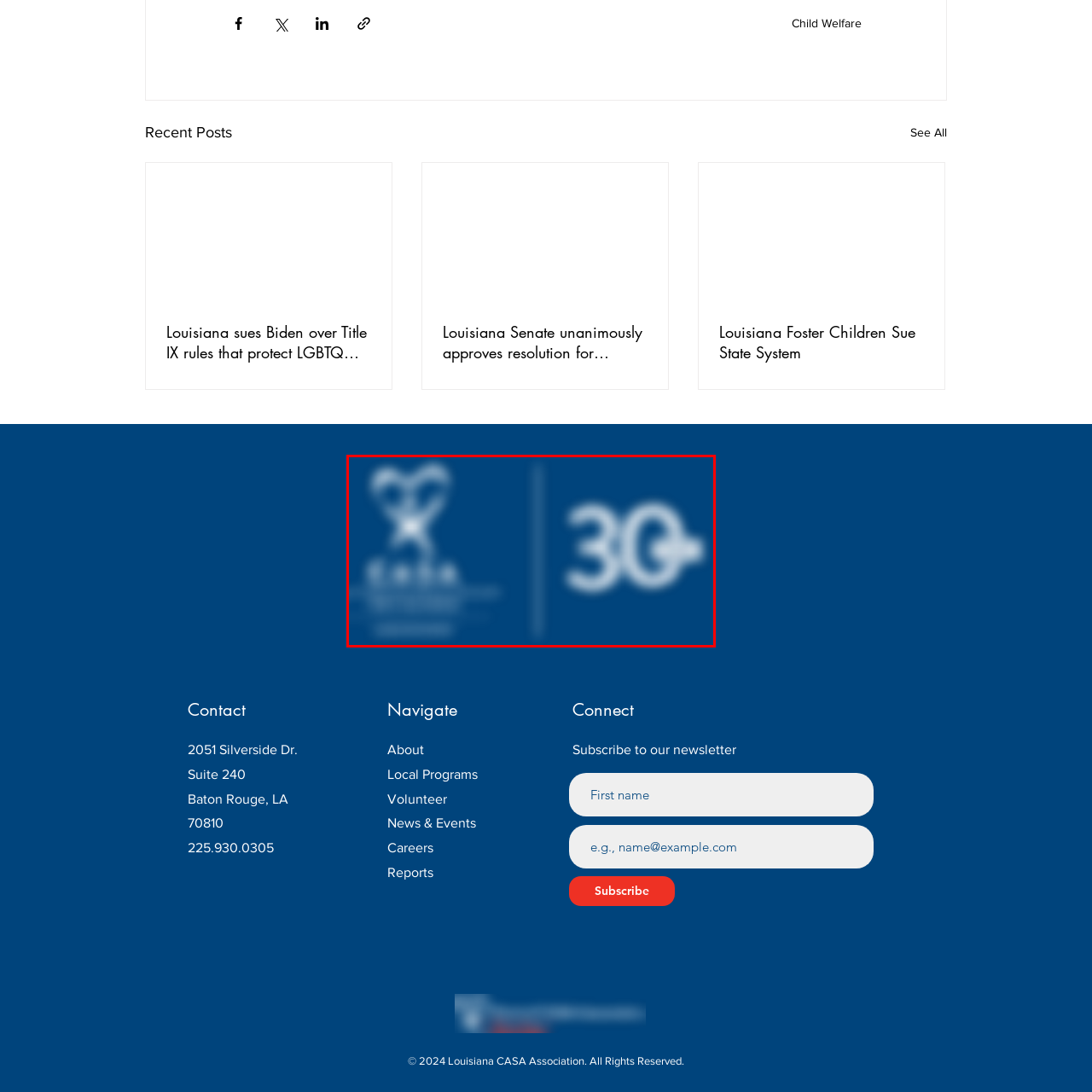What does the stylized emblem resemble?
Look at the section marked by the red bounding box and provide a single word or phrase as your answer.

A heart